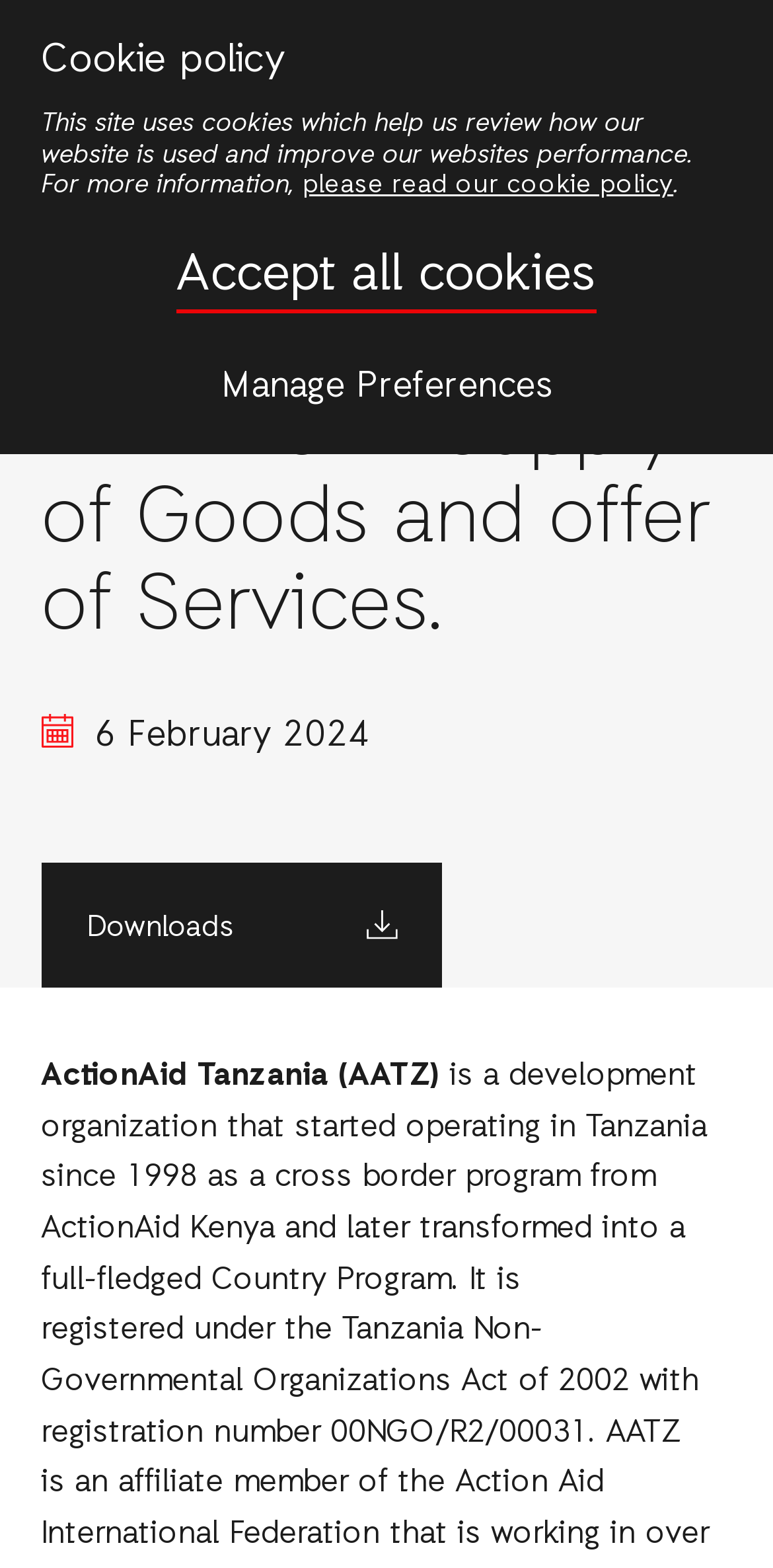Can users skip to the main content?
Provide a short answer using one word or a brief phrase based on the image.

Yes